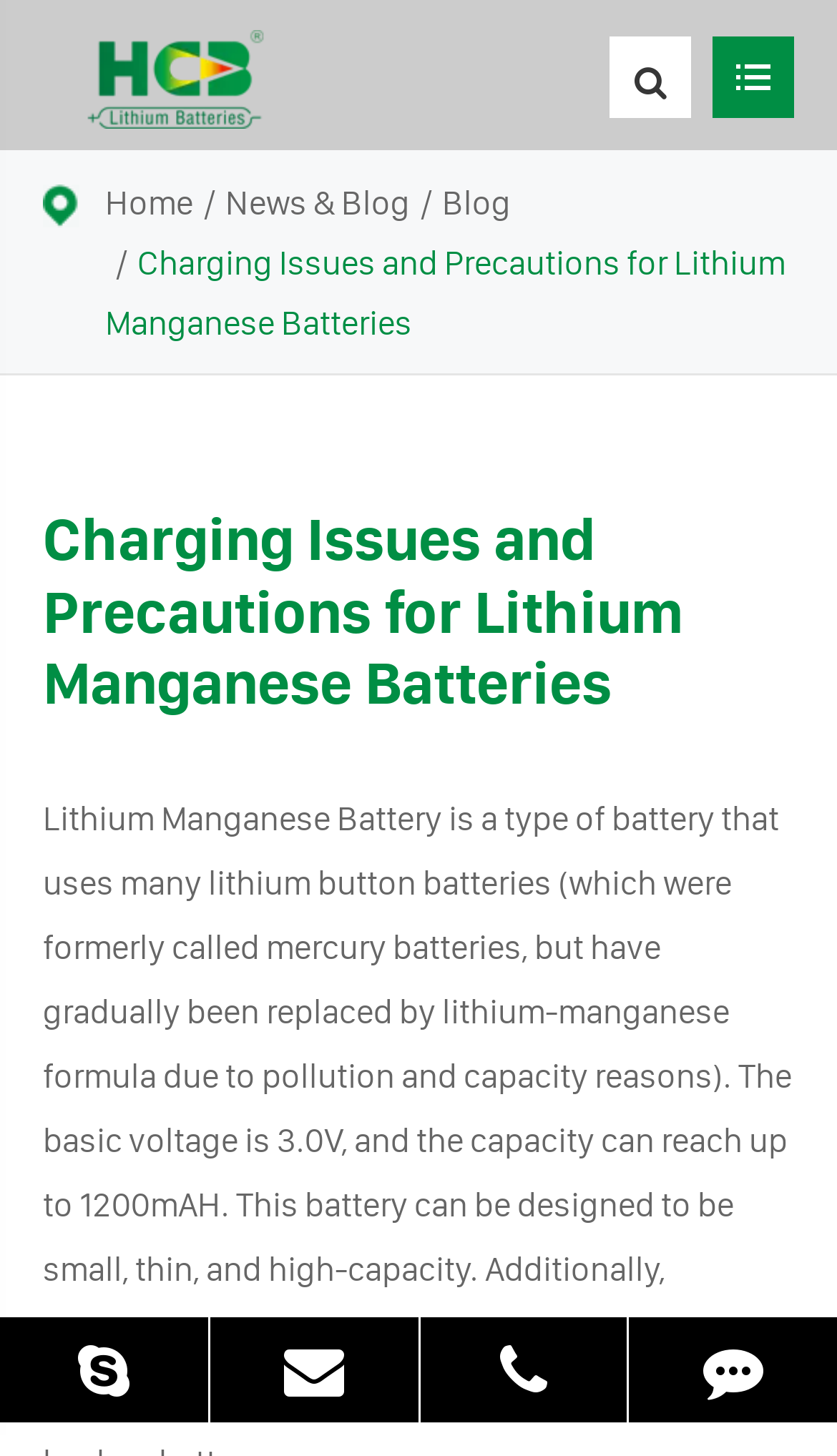Determine the bounding box coordinates of the region to click in order to accomplish the following instruction: "contact via skype". Provide the coordinates as four float numbers between 0 and 1, specifically [left, top, right, bottom].

[0.0, 0.905, 0.249, 0.977]